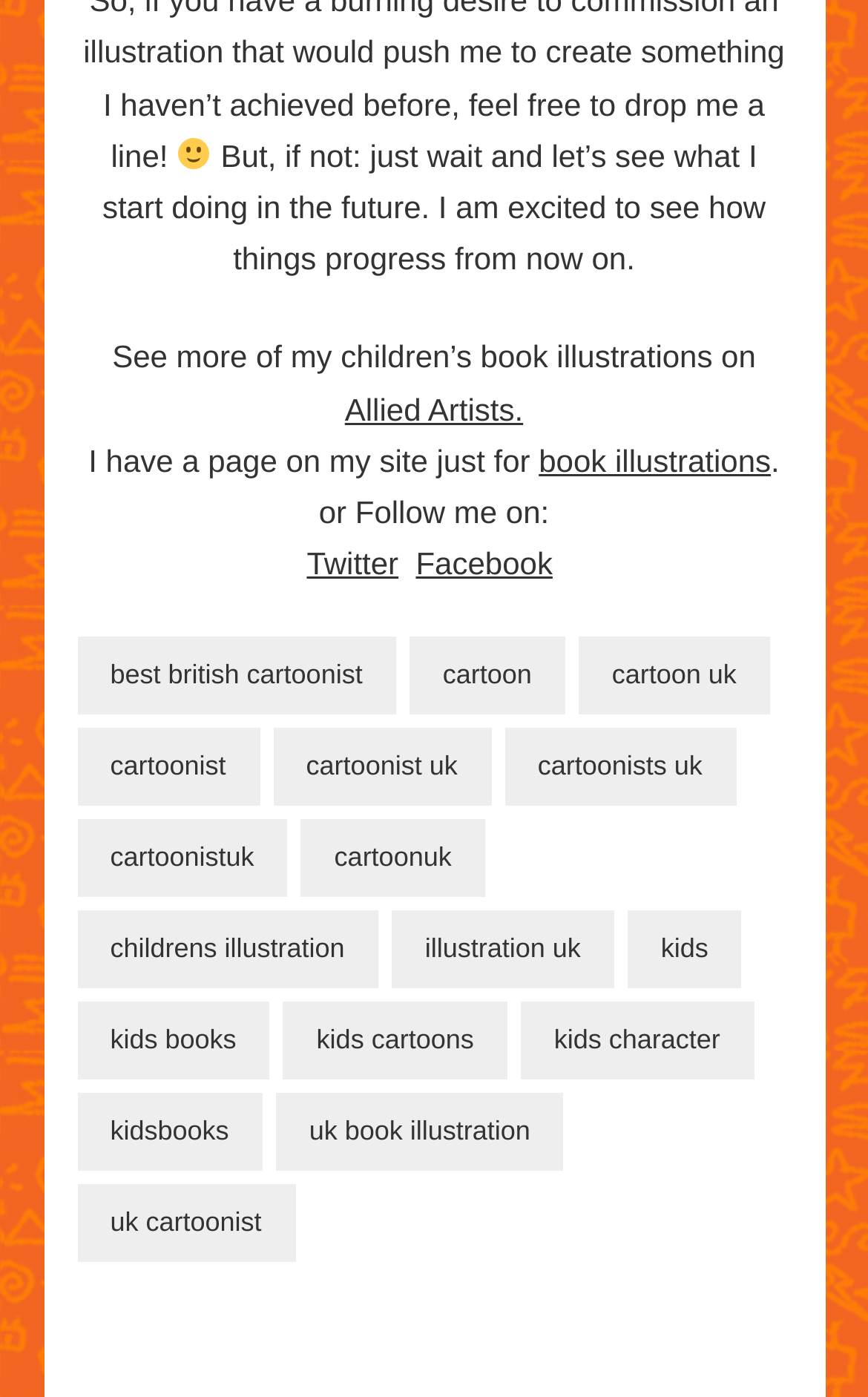Pinpoint the bounding box coordinates for the area that should be clicked to perform the following instruction: "Search for best british cartoonist".

[0.088, 0.456, 0.456, 0.512]